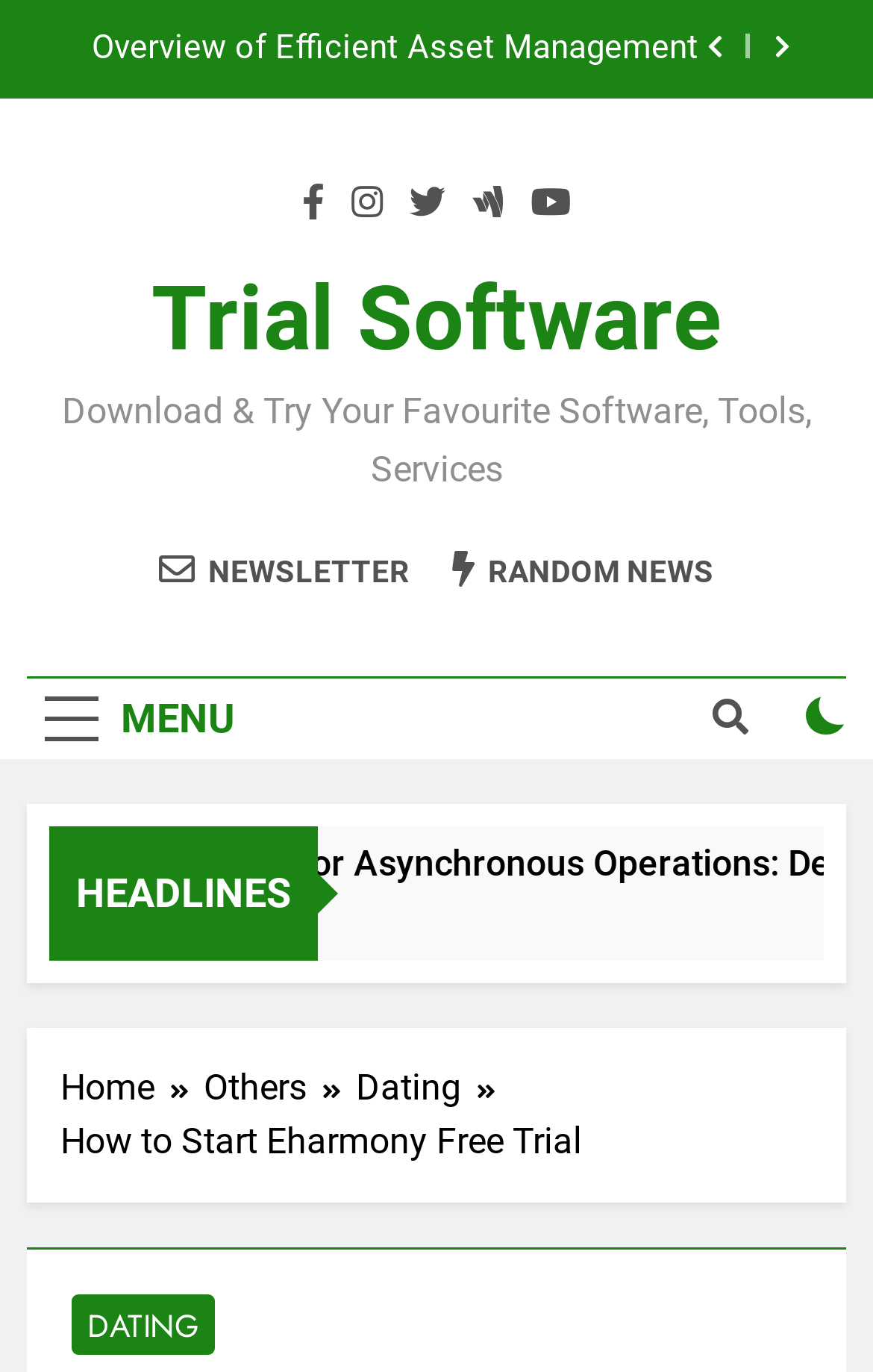Provide a brief response using a word or short phrase to this question:
What is the purpose of this webpage?

Get Eharmony free trial code